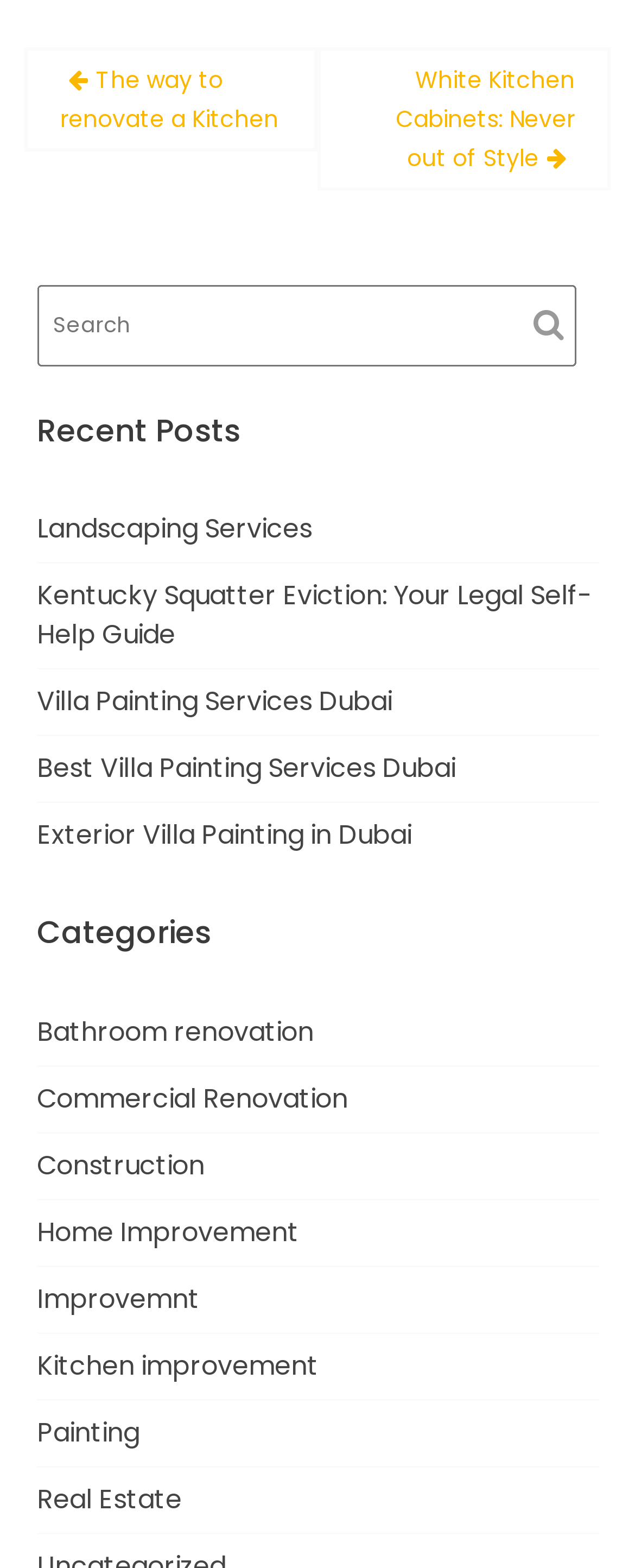How many navigation links are there?
Can you offer a detailed and complete answer to this question?

I found two navigation links, which are 'The way to renovate a Kitchen' and 'White Kitchen Cabinets: Never out of Style'.